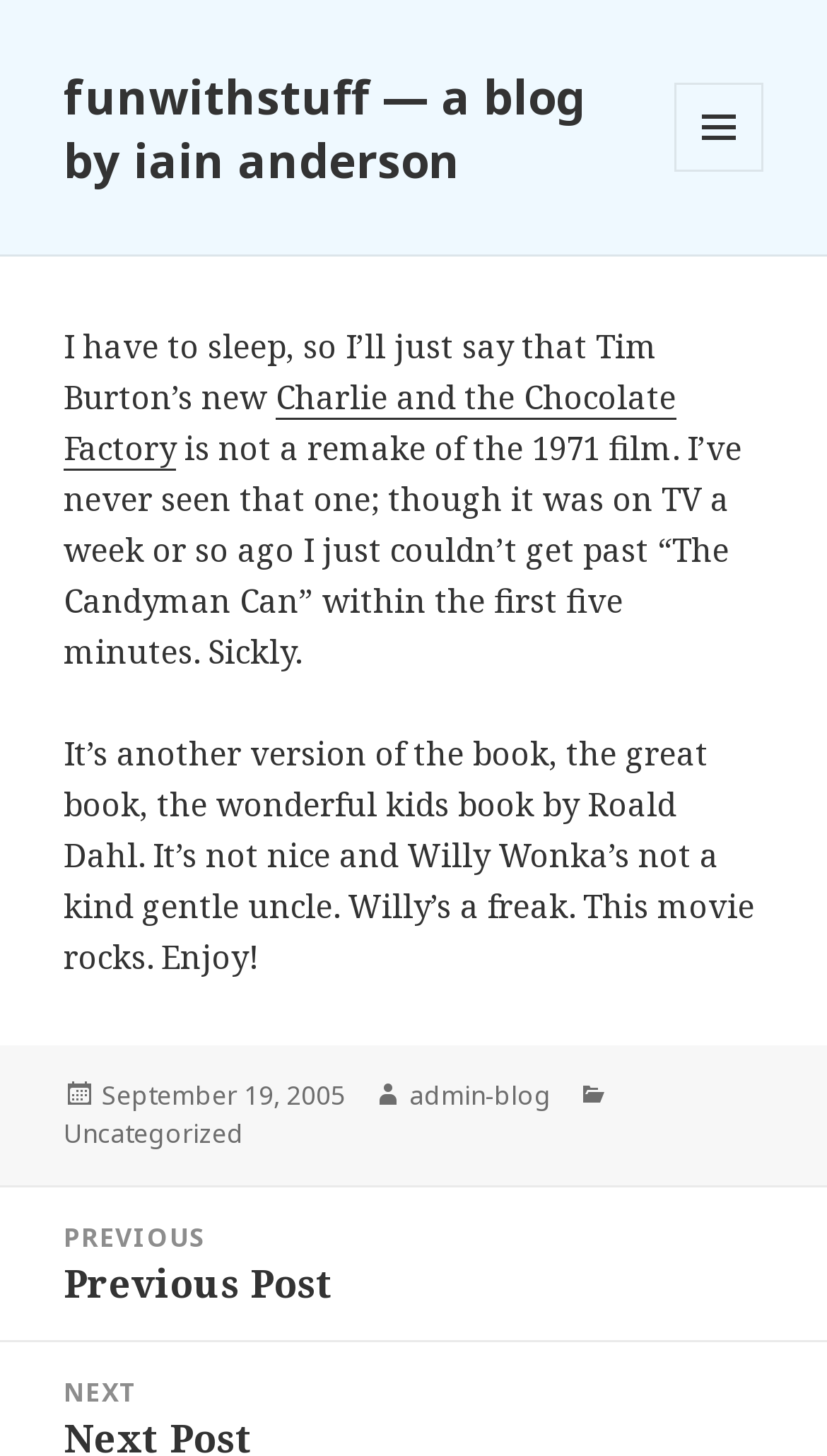Please reply to the following question with a single word or a short phrase:
Who wrote the latest blog post?

admin-blog